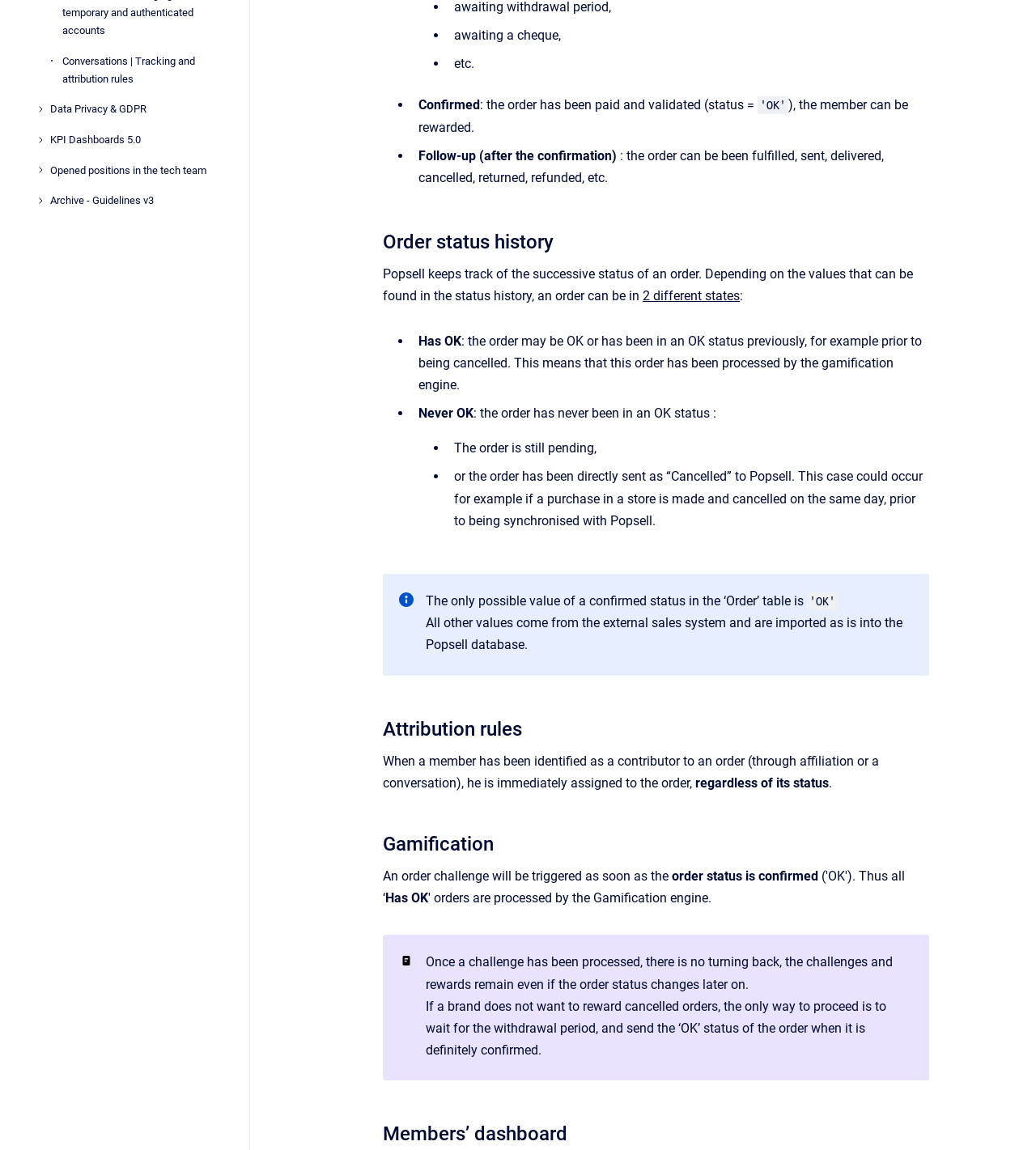Using the description: "KPI Dashboards 5.0", determine the UI element's bounding box coordinates. Ensure the coordinates are in the format of four float numbers between 0 and 1, i.e., [left, top, right, bottom].

[0.048, 0.109, 0.216, 0.134]